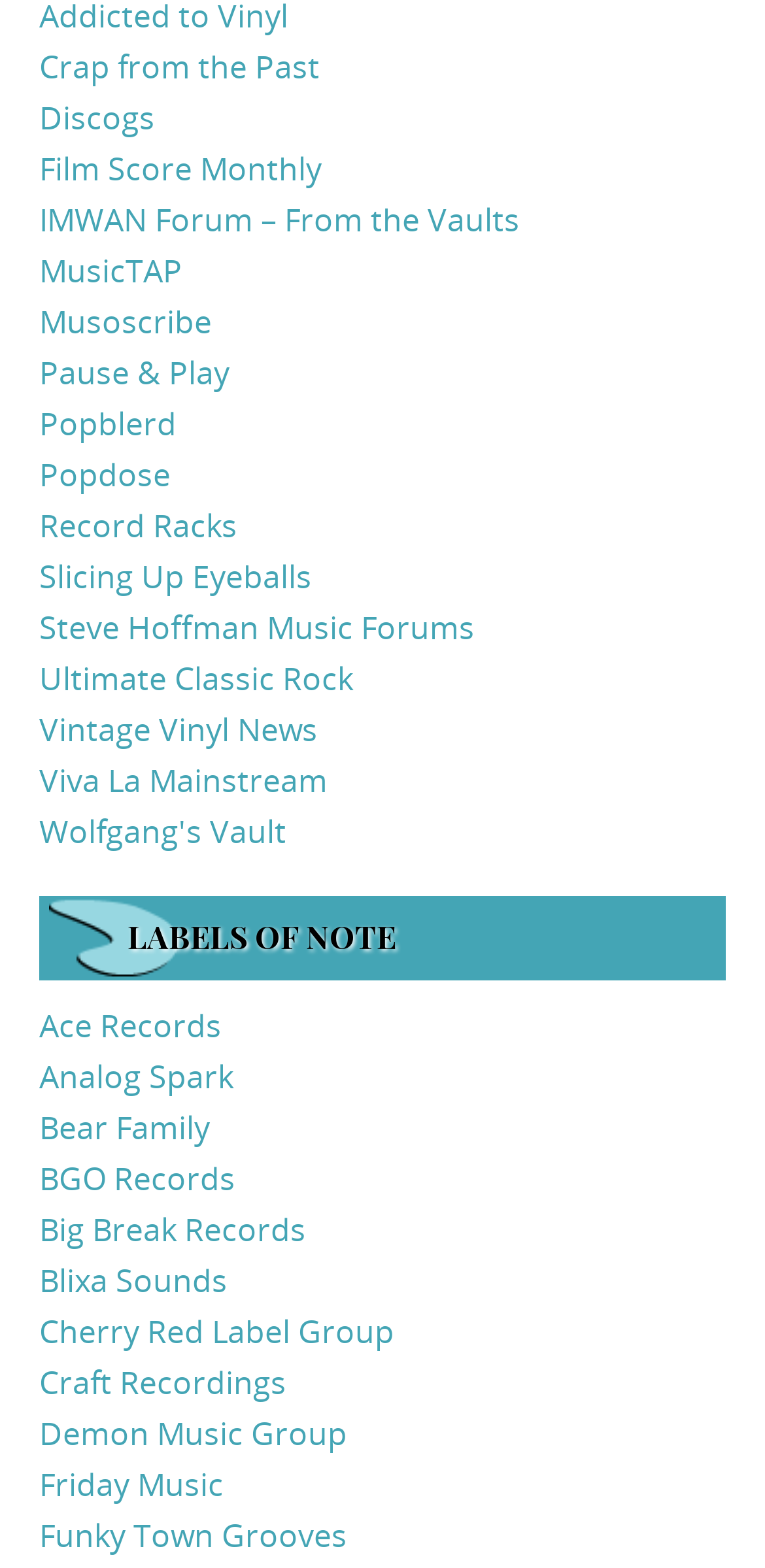Locate the bounding box of the UI element described in the following text: "Crap from the Past".

[0.051, 0.028, 0.418, 0.056]